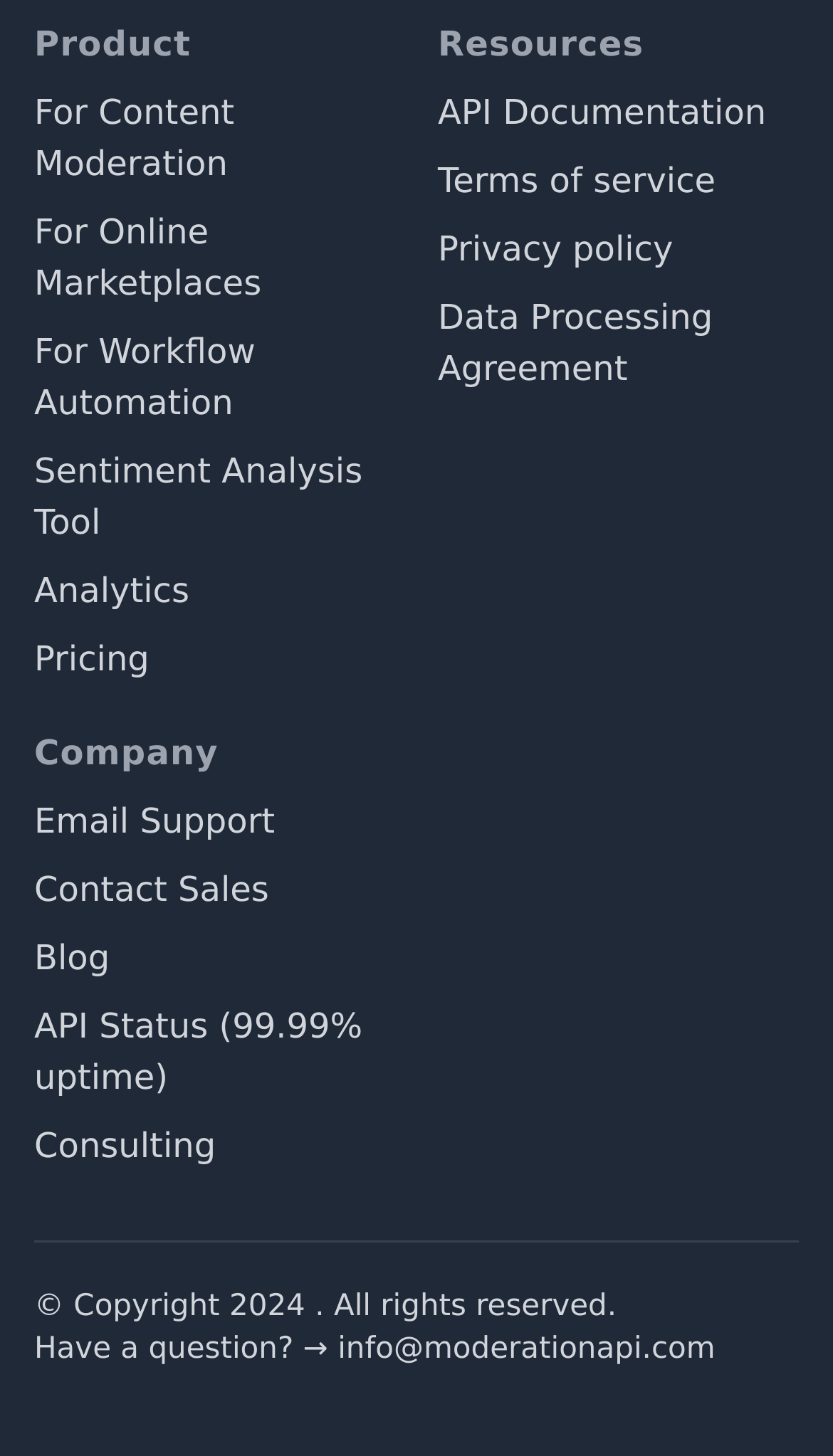What are the main categories of the product?
Please provide a single word or phrase as your answer based on the screenshot.

Content Moderation, Online Marketplaces, Workflow Automation